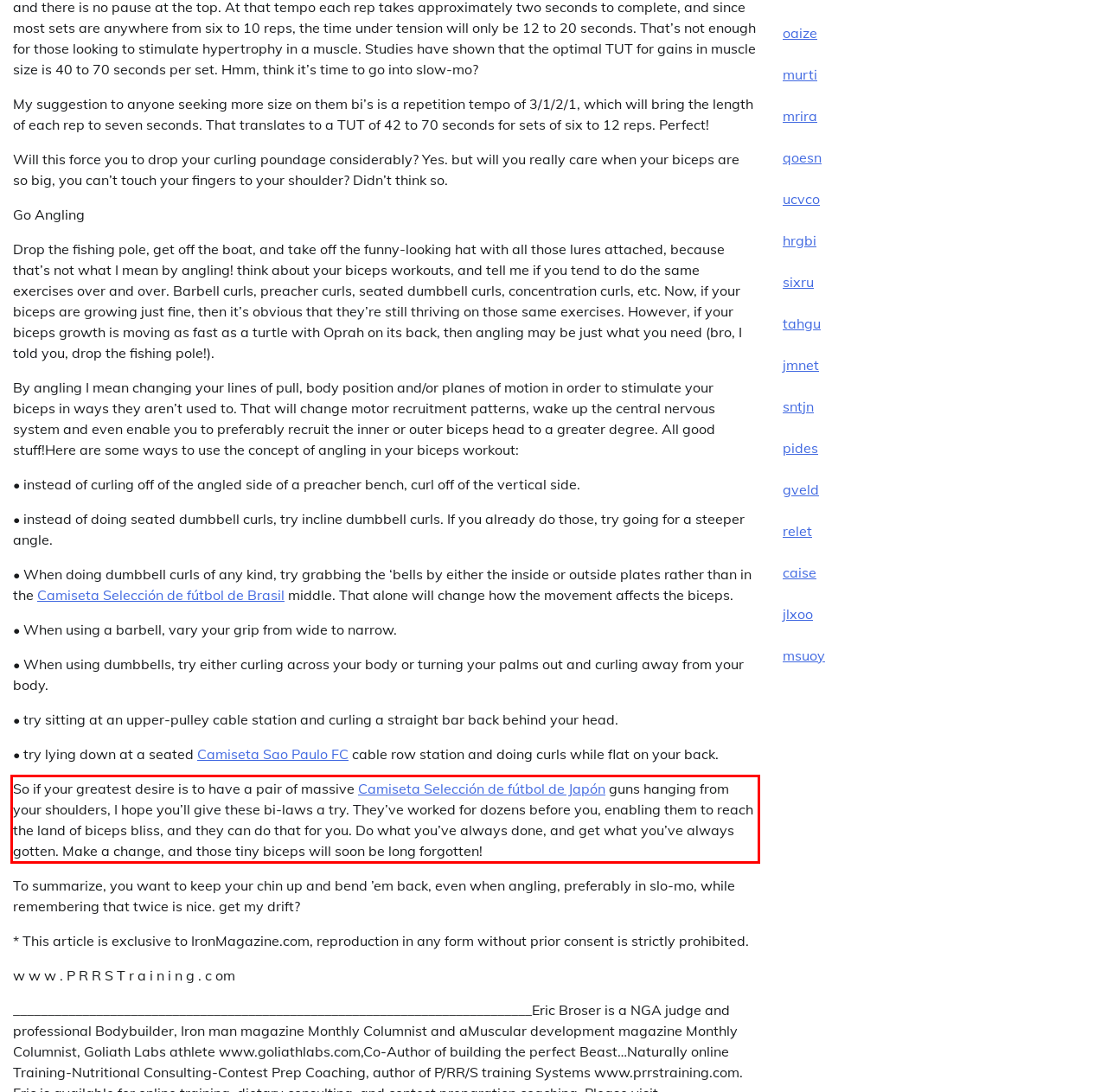Identify and extract the text within the red rectangle in the screenshot of the webpage.

So if your greatest desire is to have a pair of massive Camiseta Selección de fútbol de Japón guns hanging from your shoulders, I hope you’ll give these bi-laws a try. They’ve worked for dozens before you, enabling them to reach the land of biceps bliss, and they can do that for you. Do what you’ve always done, and get what you’ve always gotten. Make a change, and those tiny biceps will soon be long forgotten!